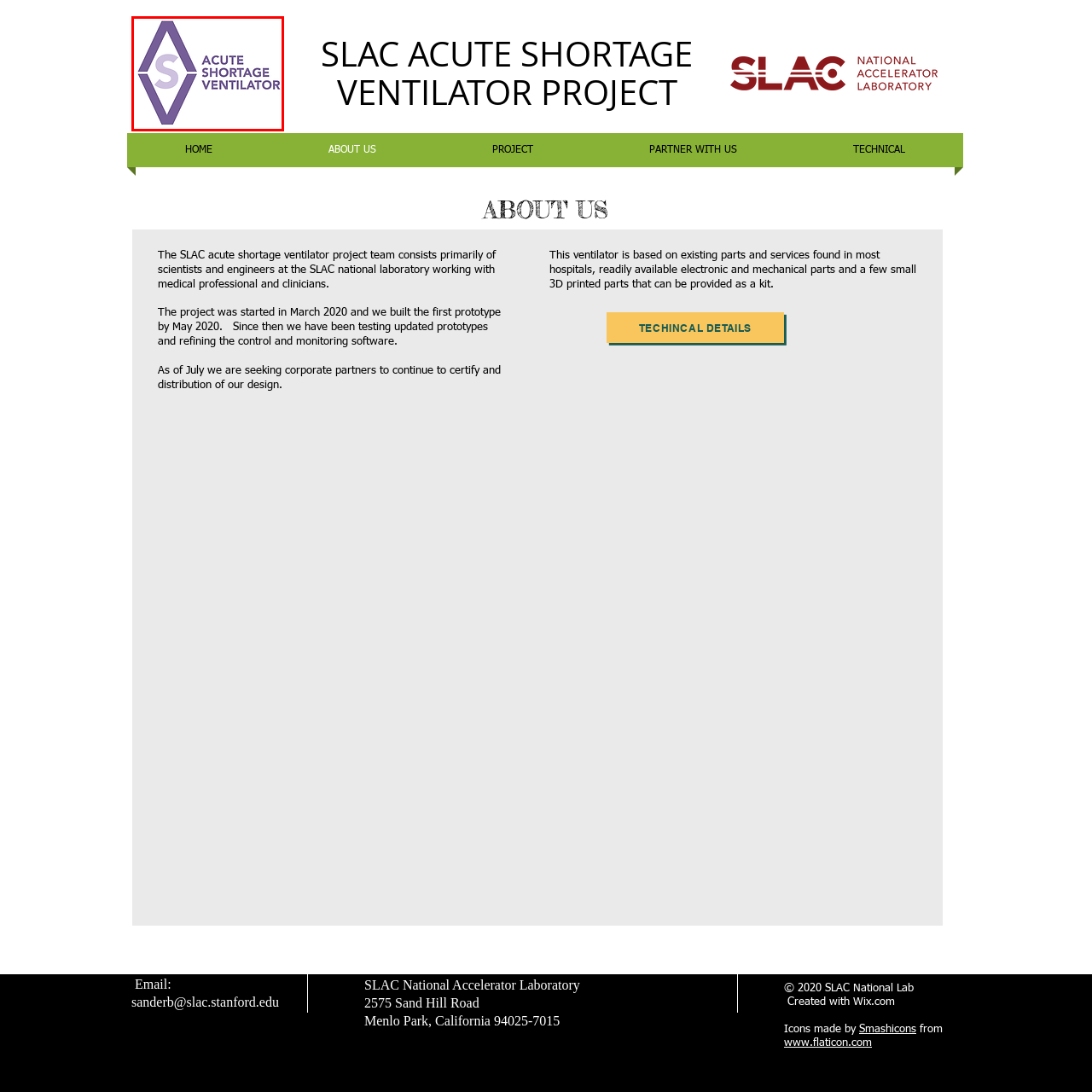Focus on the area highlighted by the red bounding box and give a thorough response to the following question, drawing from the image: What is the focus of the 'Acute Shortage Ventilator' project?

The 'Acute Shortage Ventilator' project is an initiative focused on addressing the urgent need for ventilators, particularly during healthcare crises, by highlighting a project developed by scientists and engineers at the SLAC National Laboratory.